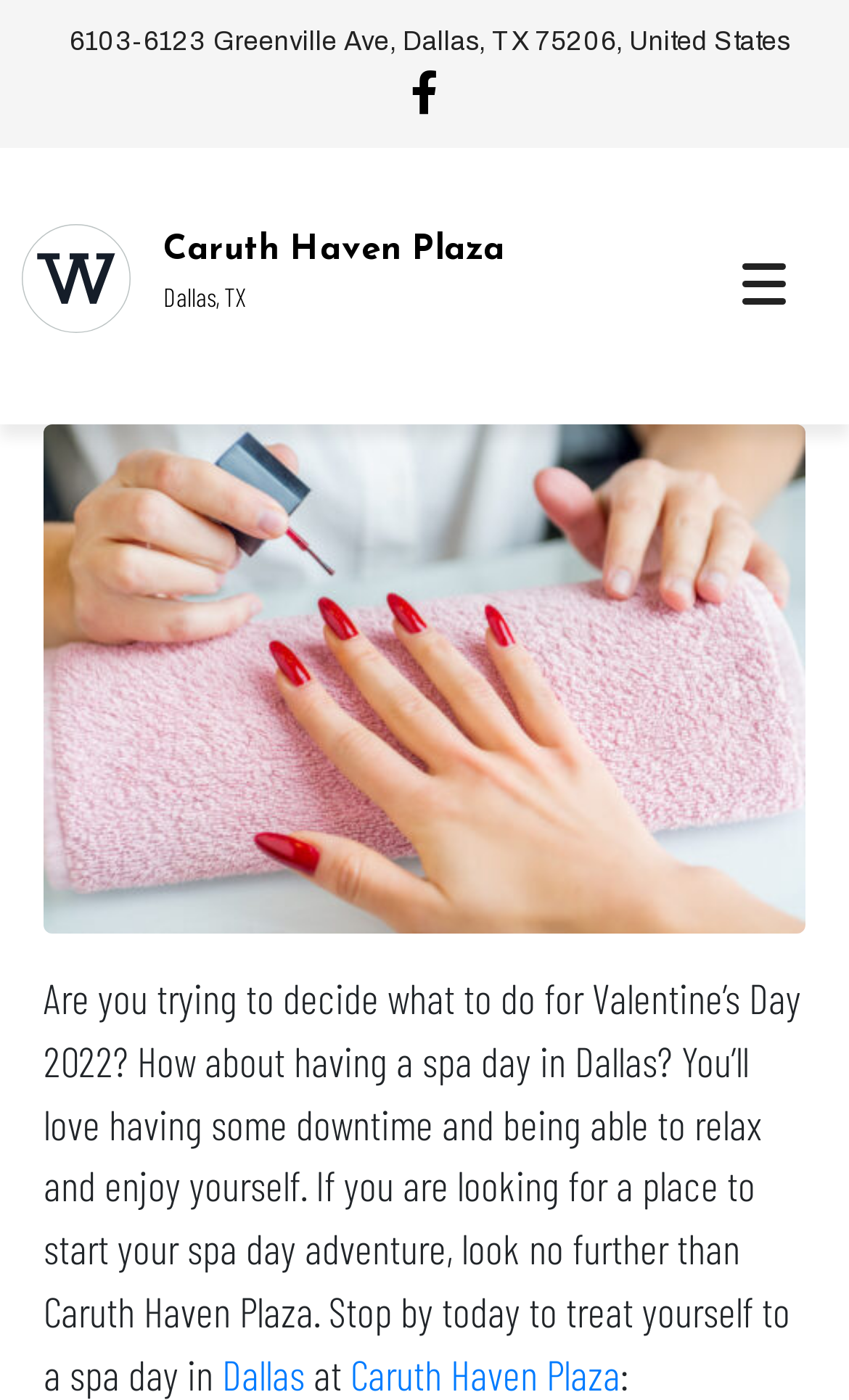What is the purpose of the article?
Give a detailed and exhaustive answer to the question.

I found the purpose of the article by reading the static text elements that suggest having a spa day in Dallas, particularly the one that says 'How about having a spa day in Dallas? You’ll love having some downtime and being able to relax and enjoy yourself.'